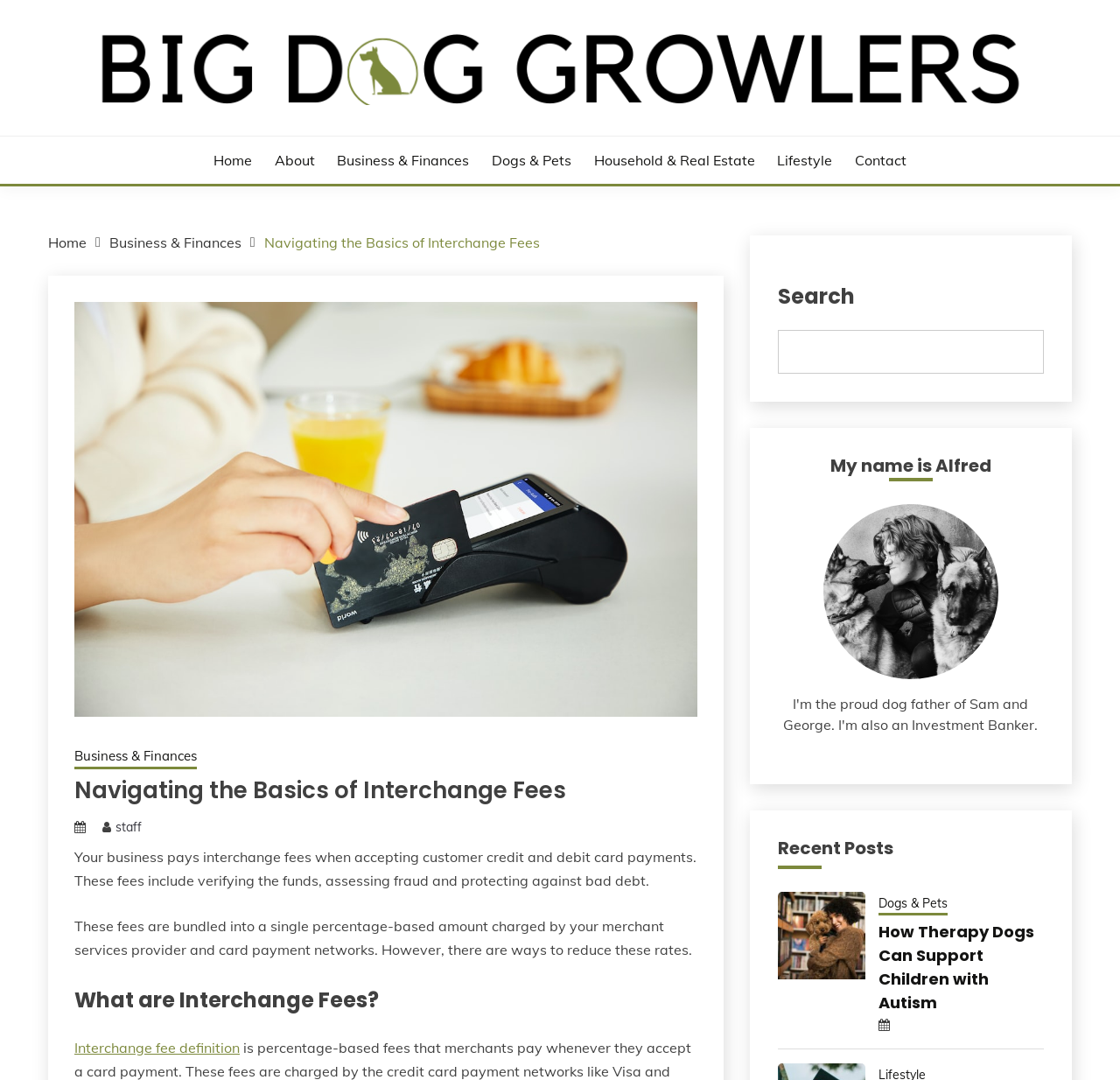Locate the bounding box coordinates of the area to click to fulfill this instruction: "learn about interchange fees". The bounding box should be presented as four float numbers between 0 and 1, in the order [left, top, right, bottom].

[0.236, 0.216, 0.482, 0.232]